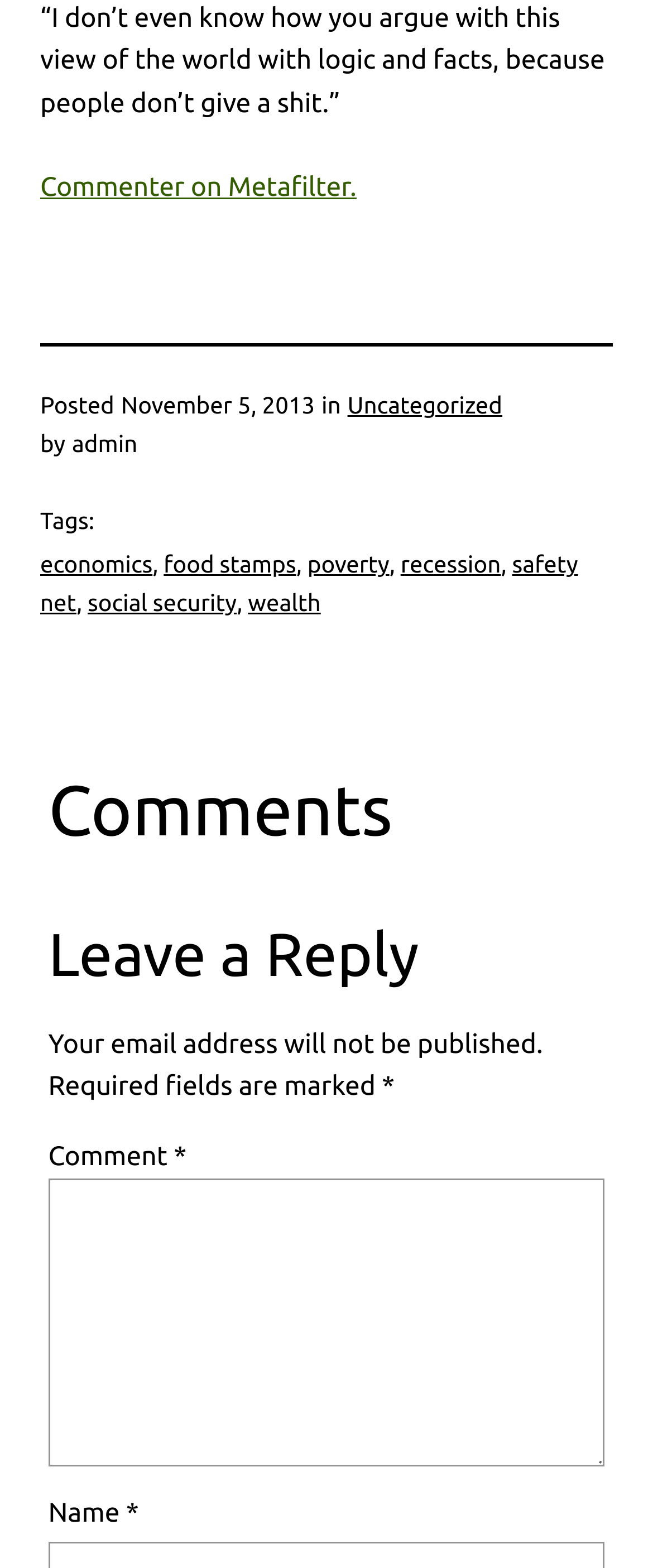Locate the bounding box coordinates of the clickable area needed to fulfill the instruction: "Click the 'Uncategorized' link".

[0.532, 0.25, 0.769, 0.267]